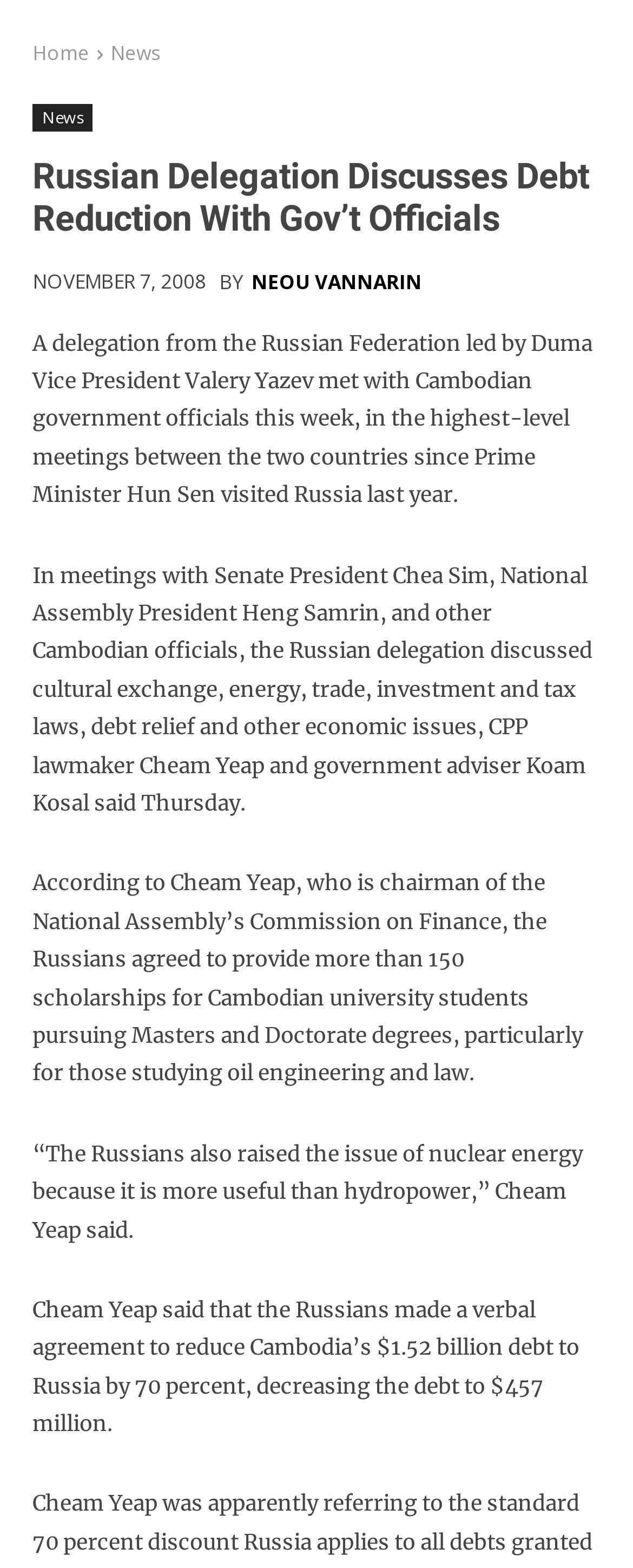Provide a one-word or brief phrase answer to the question:
How many scholarships will Russia provide for Cambodian university students?

more than 150